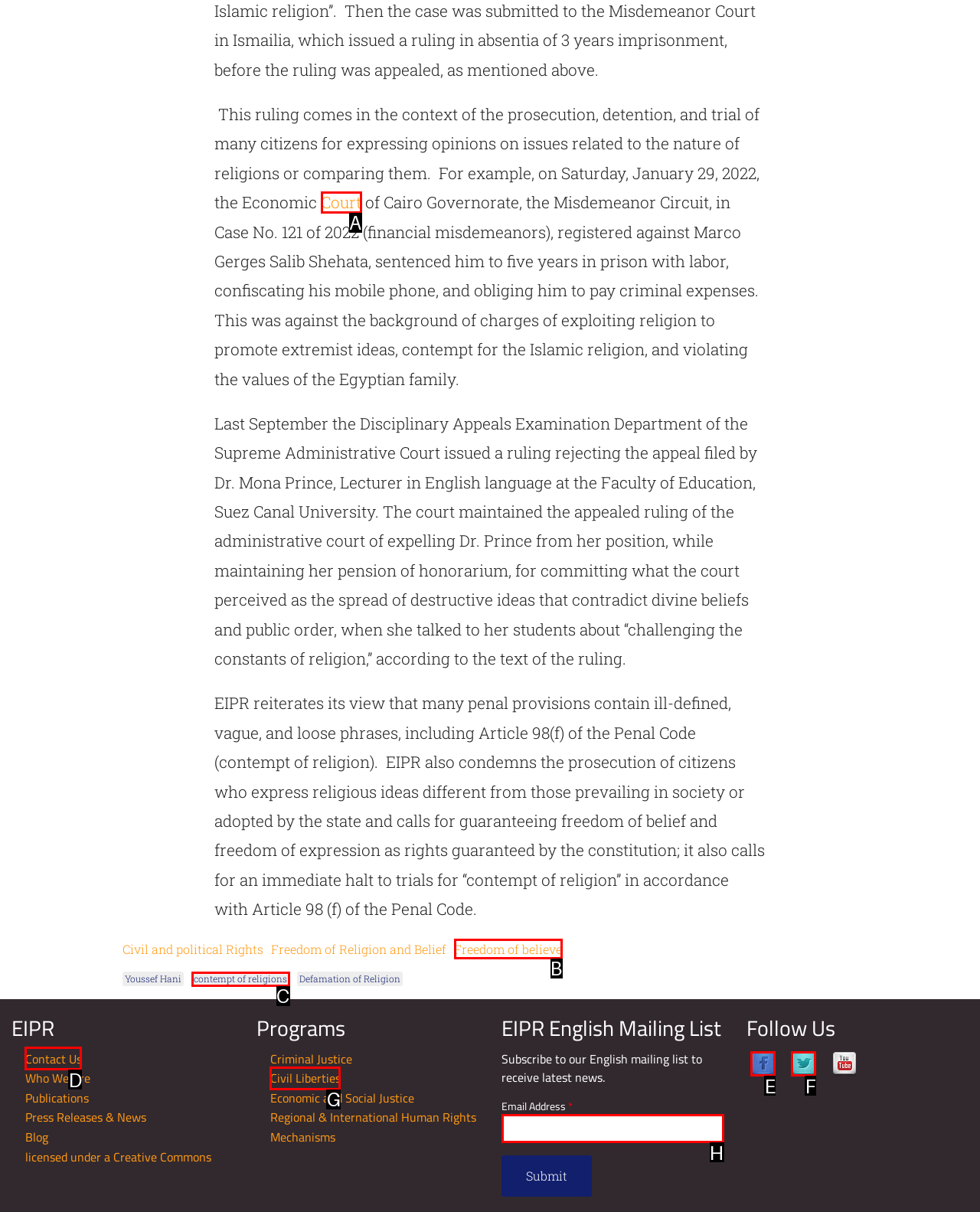Choose the HTML element that matches the description: contempt of religions
Reply with the letter of the correct option from the given choices.

C